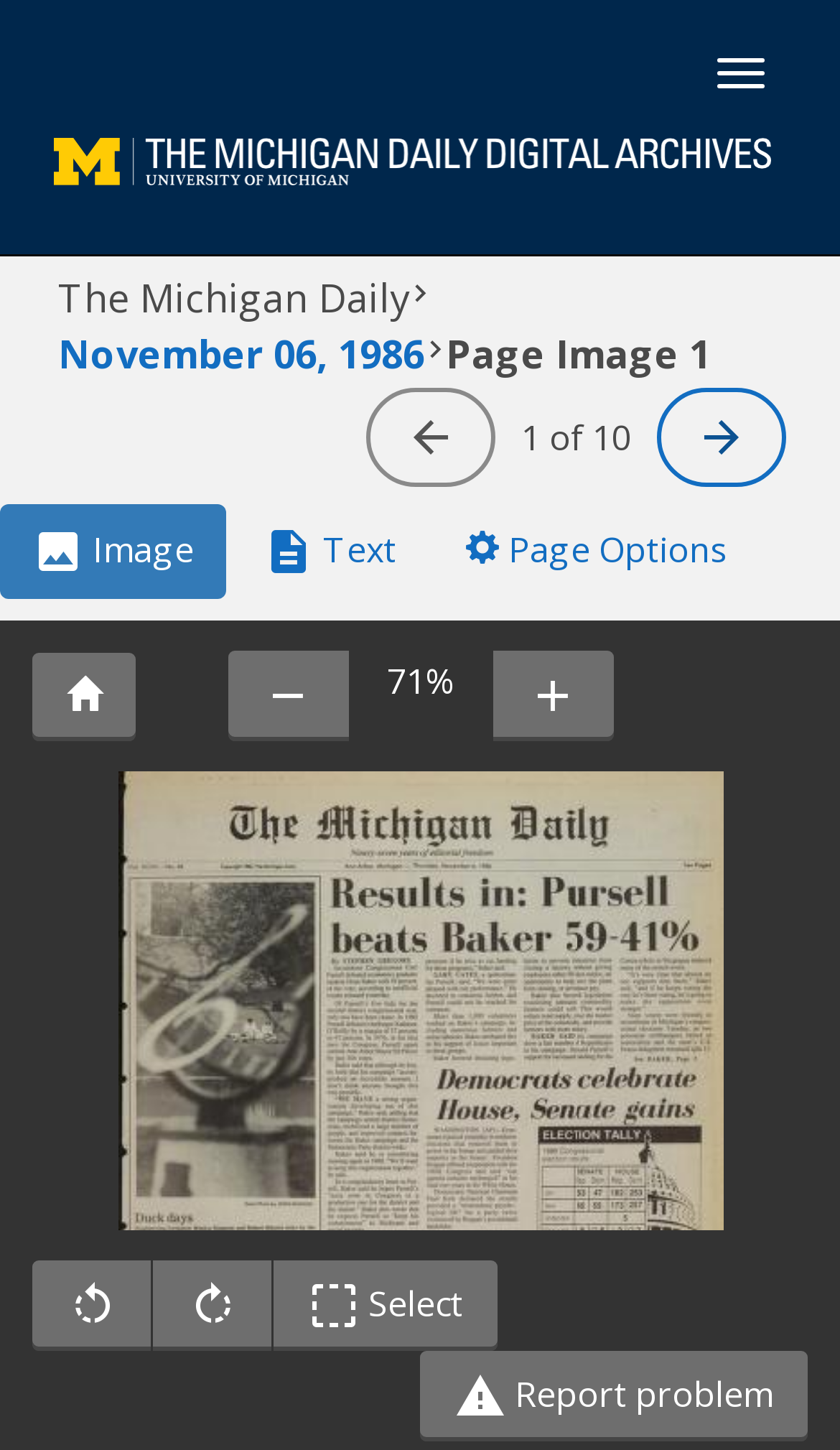Using the provided description: "Text", find the bounding box coordinates of the corresponding UI element. The output should be four float numbers between 0 and 1, in the format [left, top, right, bottom].

[0.274, 0.348, 0.51, 0.413]